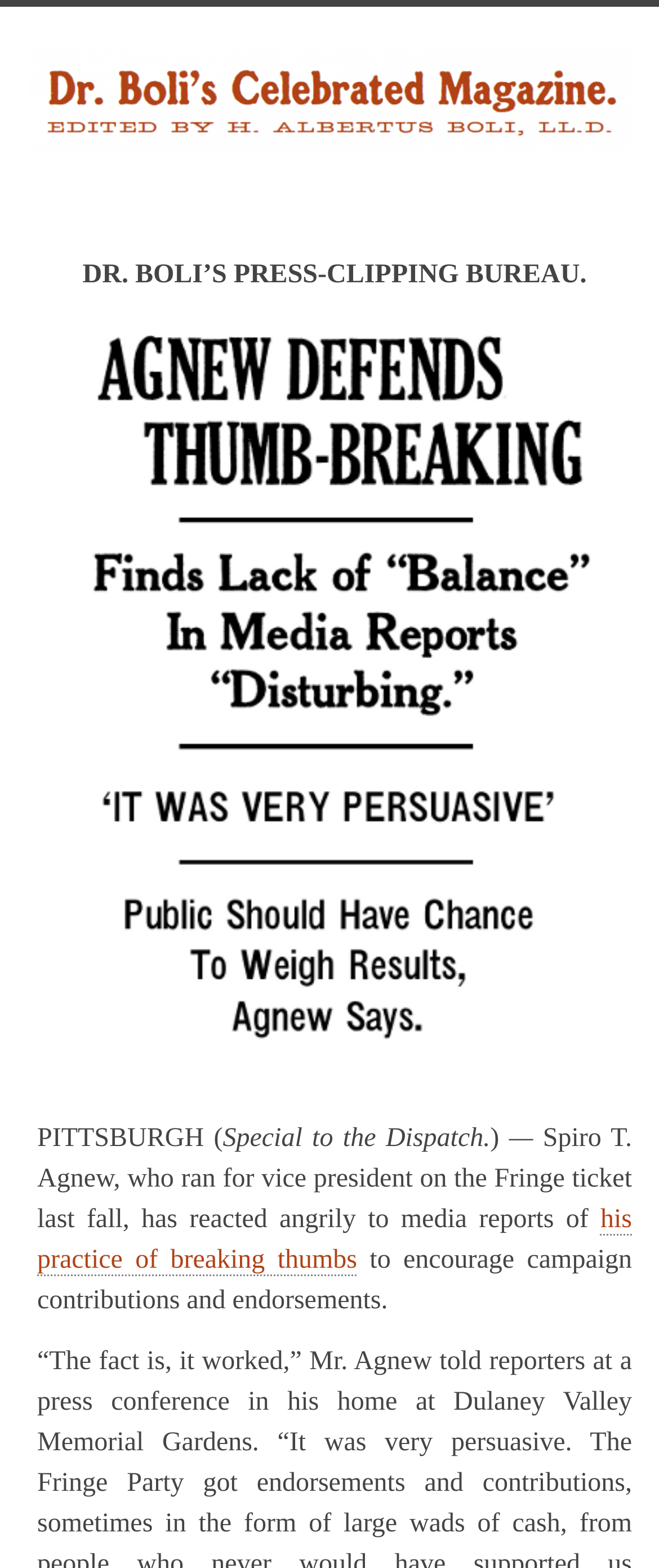Write an extensive caption that covers every aspect of the webpage.

The webpage is a news article or blog post from Dr. Boli's Celebrated Magazine. At the top, there is a link to the home page. Below the link, the title "DR. BOLI'S CELEBRATED MAGAZINE." is prominently displayed. 

To the right of the title, there is a header section containing the subtitle "DR. BOLI’S PRESS-CLIPPING BUREAU." 

Below the header section, there is a large image, taking up most of the width, with a caption or description "agnew-defends-thumb-breaking". 

Underneath the image, there are several lines of text. The first line starts with "PITTSBURGH (" and is followed by "Special to the Dispatch." on the same line, but slightly to the right. The next line continues the text, describing Spiro T. Agnew's reaction to media reports. There is a link within the text to "his practice of breaking thumbs", which is likely a relevant article or source. The text continues to describe Agnew's actions to encourage campaign contributions and endorsements.